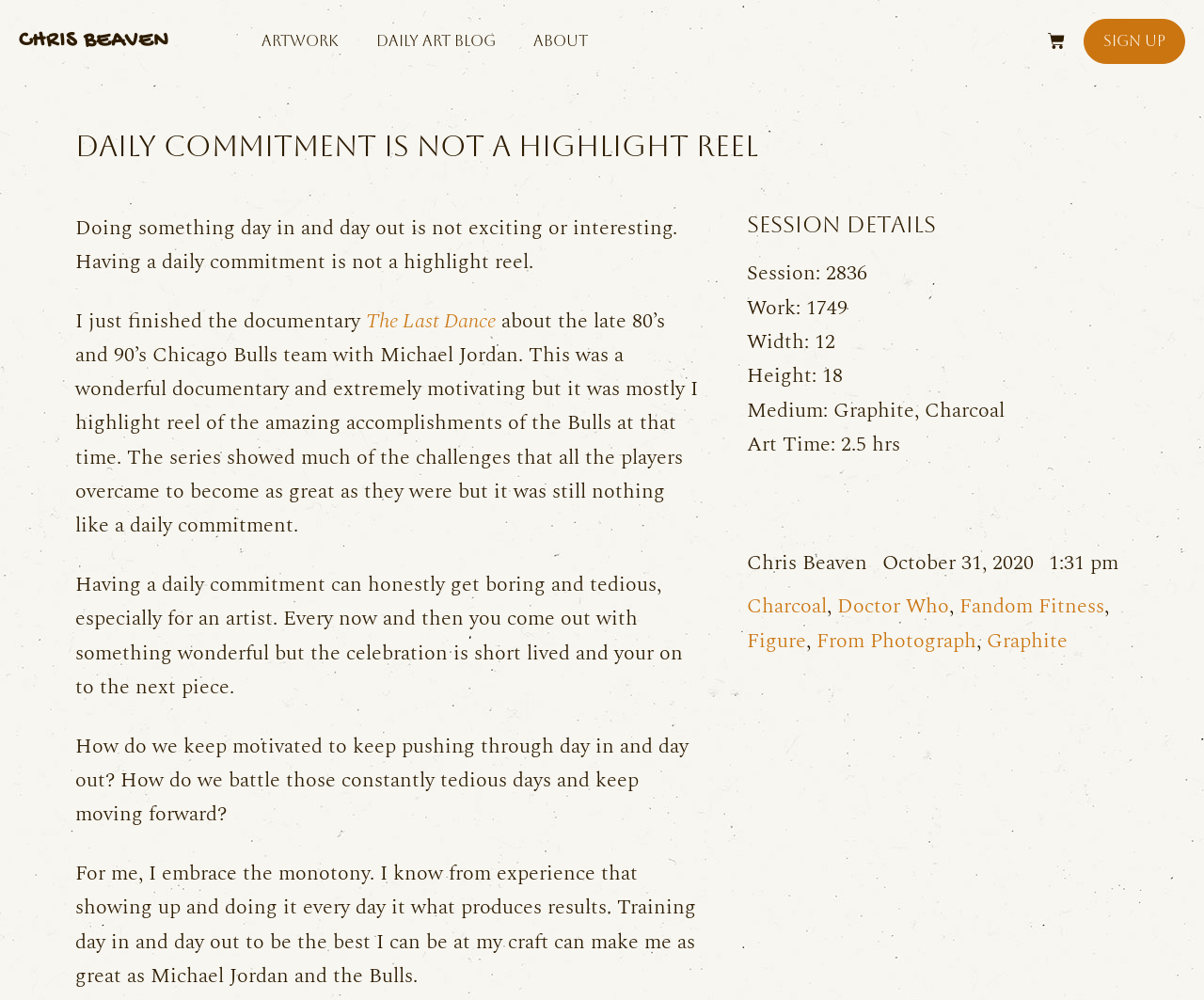Find the bounding box coordinates of the clickable area required to complete the following action: "Visit the 'DAILY ART BLOG'".

[0.313, 0.034, 0.412, 0.049]